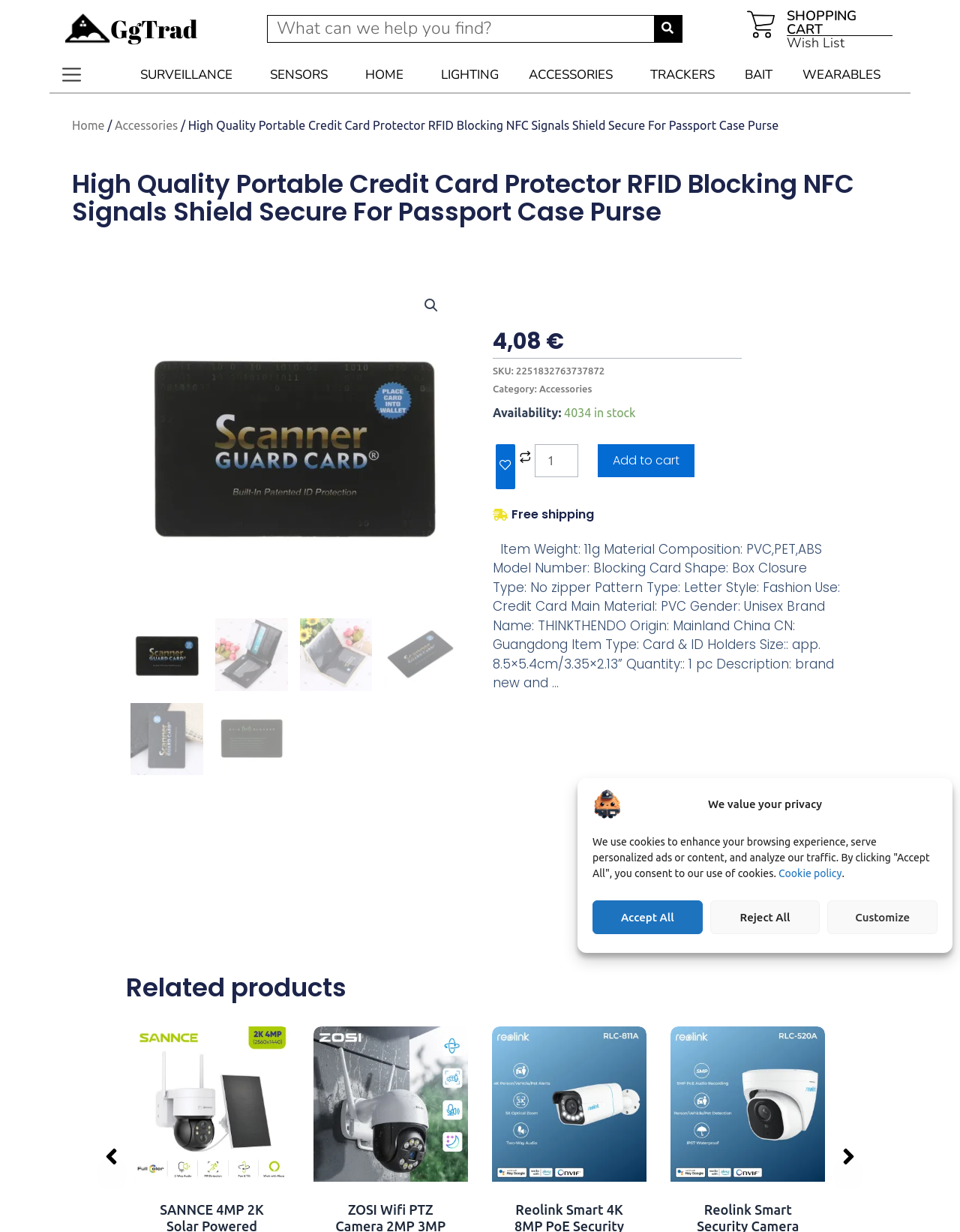Please find the bounding box for the UI component described as follows: "alt="gg trad logo"".

[0.067, 0.006, 0.115, 0.043]